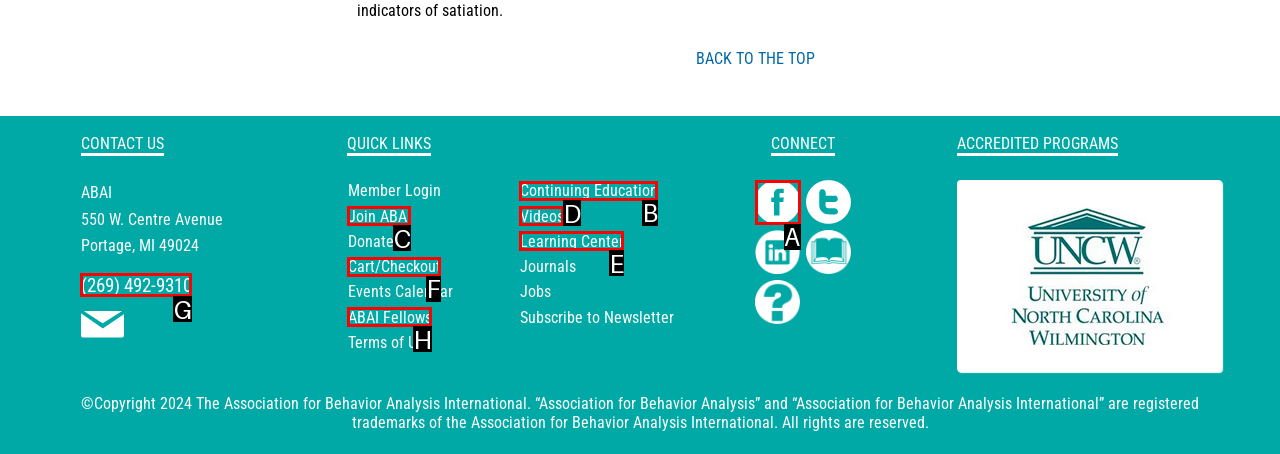Provide the letter of the HTML element that you need to click on to perform the task: View ABAI's Facebook page.
Answer with the letter corresponding to the correct option.

A